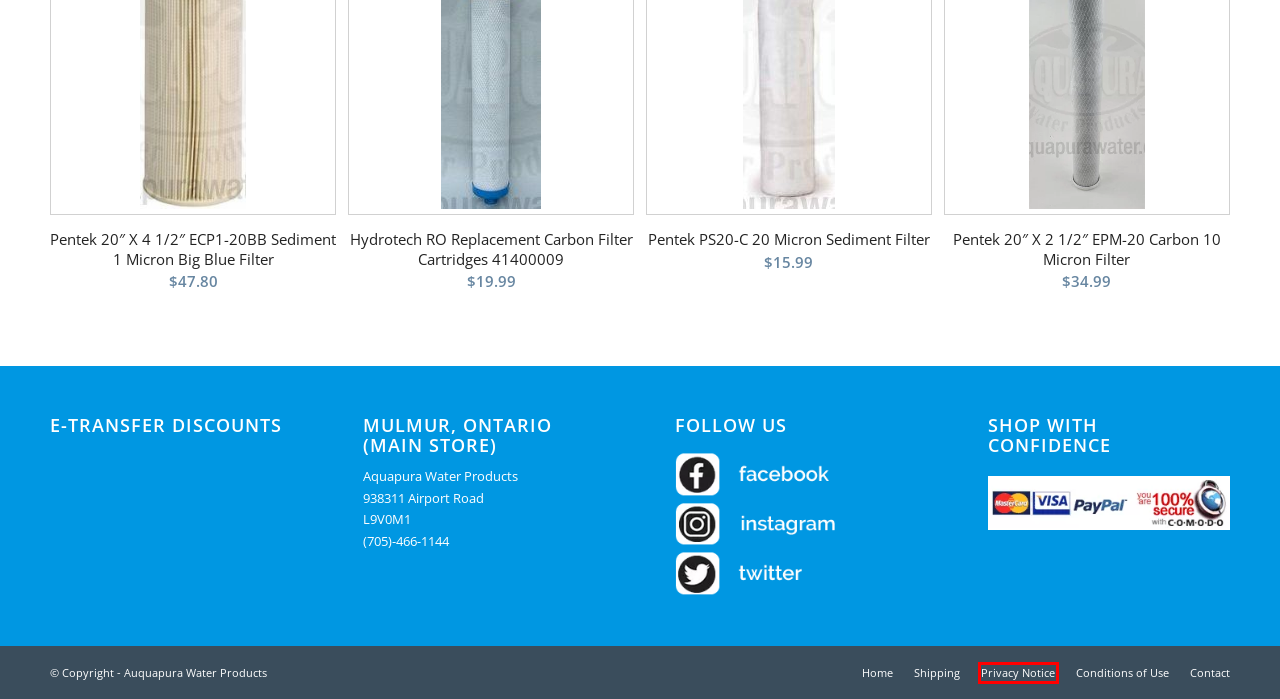View the screenshot of the webpage containing a red bounding box around a UI element. Select the most fitting webpage description for the new page shown after the element in the red bounding box is clicked. Here are the candidates:
A. Privacy Notice – Aquapura Water Products
B. Conditions of Use – Aquapura Water Products
C. FREE SHIPPING – Aquapura Water Products
D. Pentek PS20-C 20 Micron Sediment Filter – Aquapura Water Products
E. Filters – Aquapura Water Products
F. My Account – Aquapura Water Products
G. Shipping – Aquapura Water Products
H. Hydrotech RO Replacement Carbon Filter Cartridges 41400009 – Aquapura Water Products

A